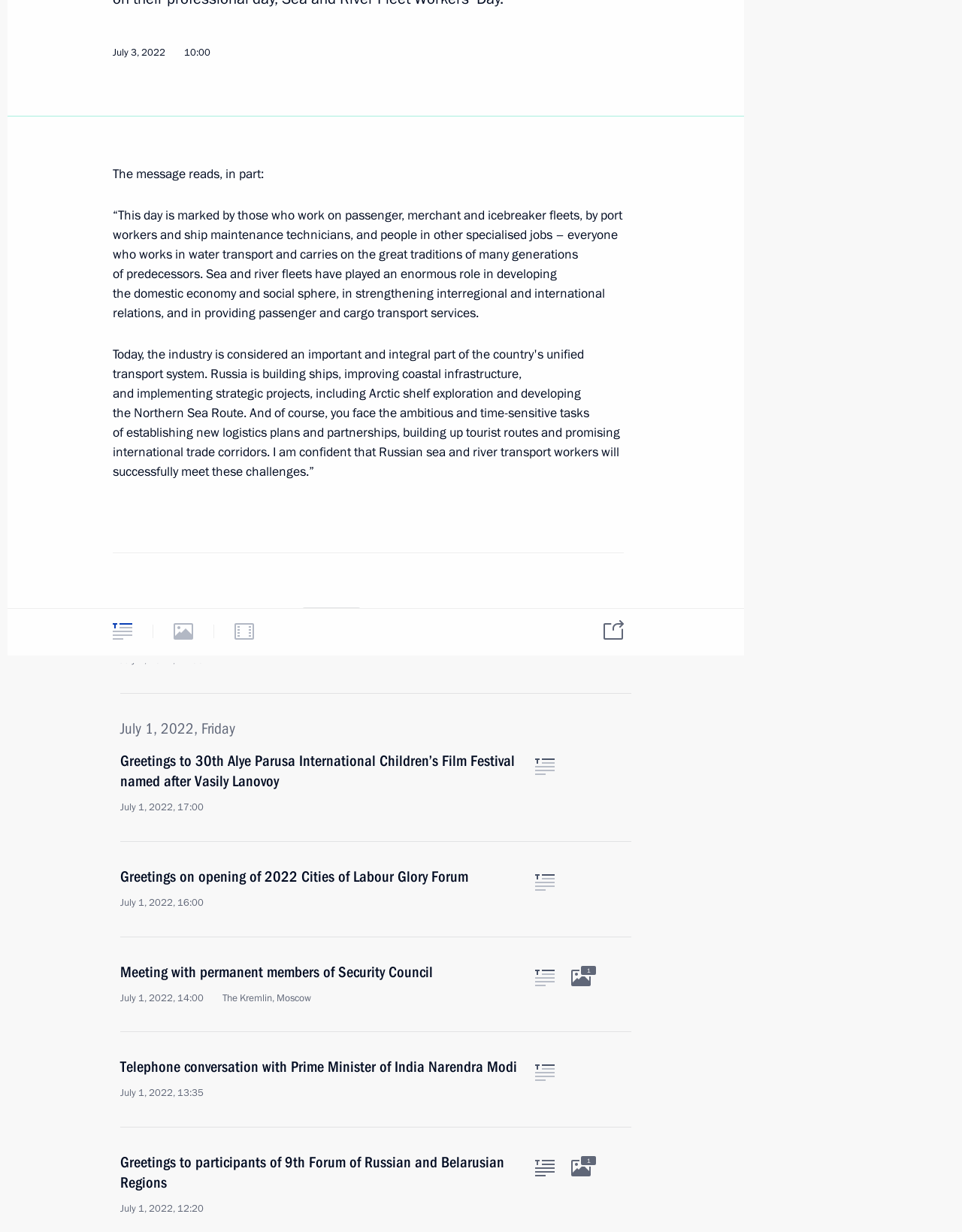Locate the UI element described by 2 in the provided webpage screenshot. Return the bounding box coordinates in the format (top-left x, top-left y, bottom-right x, bottom-right y), ensuring all values are between 0 and 1.

[0.594, 0.037, 0.614, 0.051]